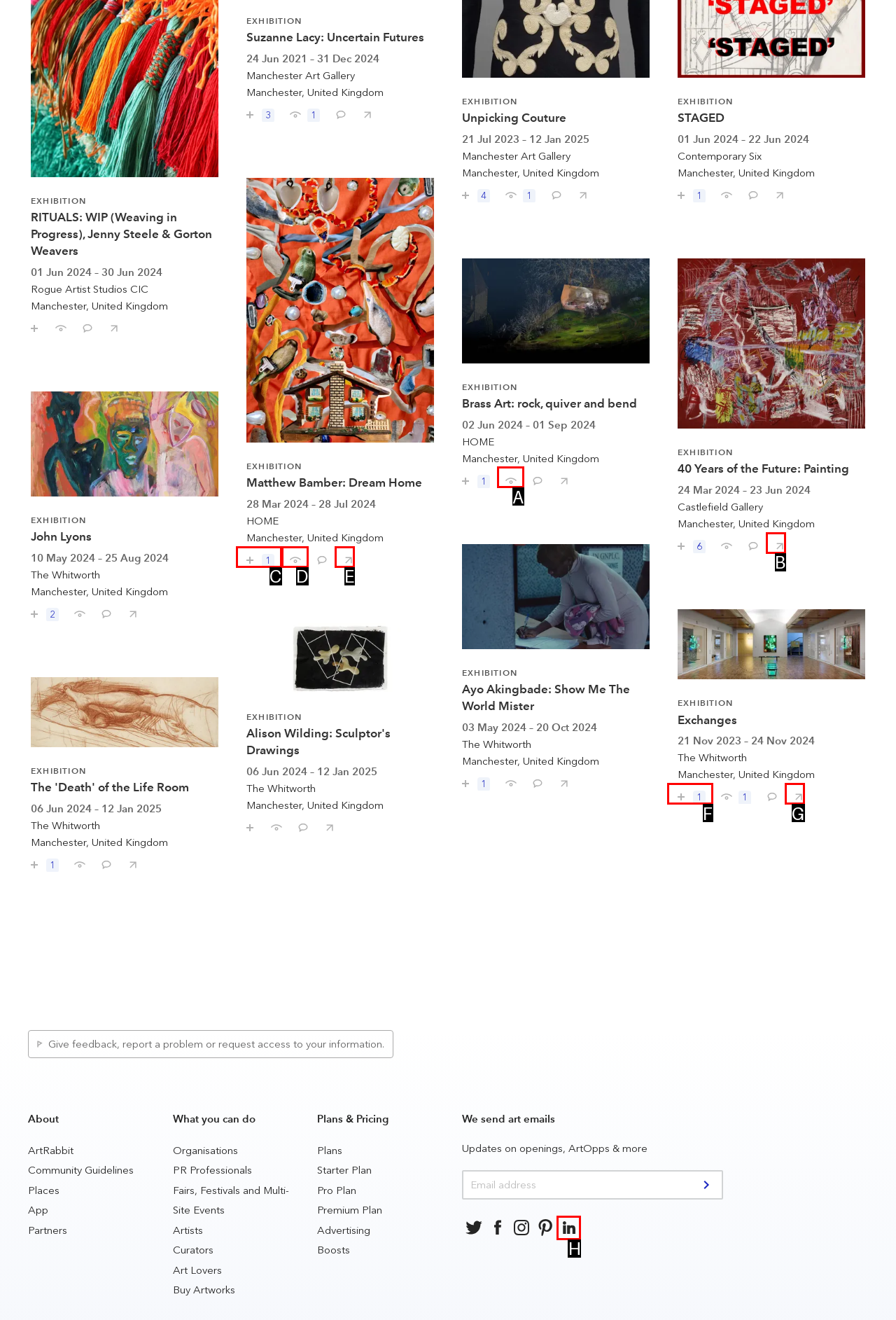From the choices given, find the HTML element that matches this description: Share Exchanges with your friends. Answer with the letter of the selected option directly.

G